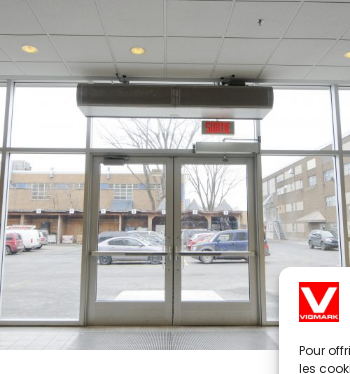Use a single word or phrase to answer the question: What is the setting of the building?

Commercial space